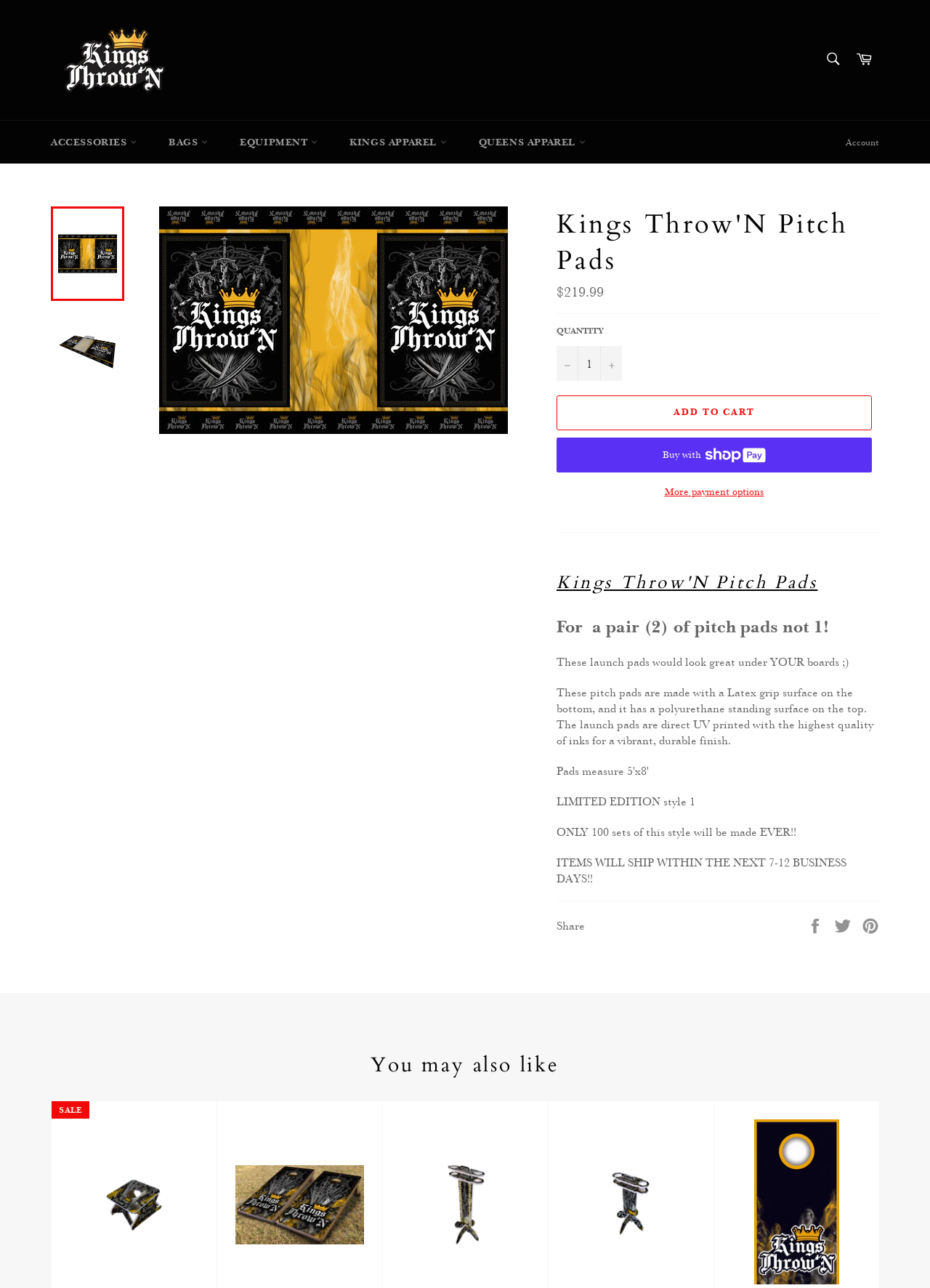What is the price of the product?
Kindly give a detailed and elaborate answer to the question.

The price of the product can be found in the element with the text '$219.99' which is located near the 'ADD TO CART' button.